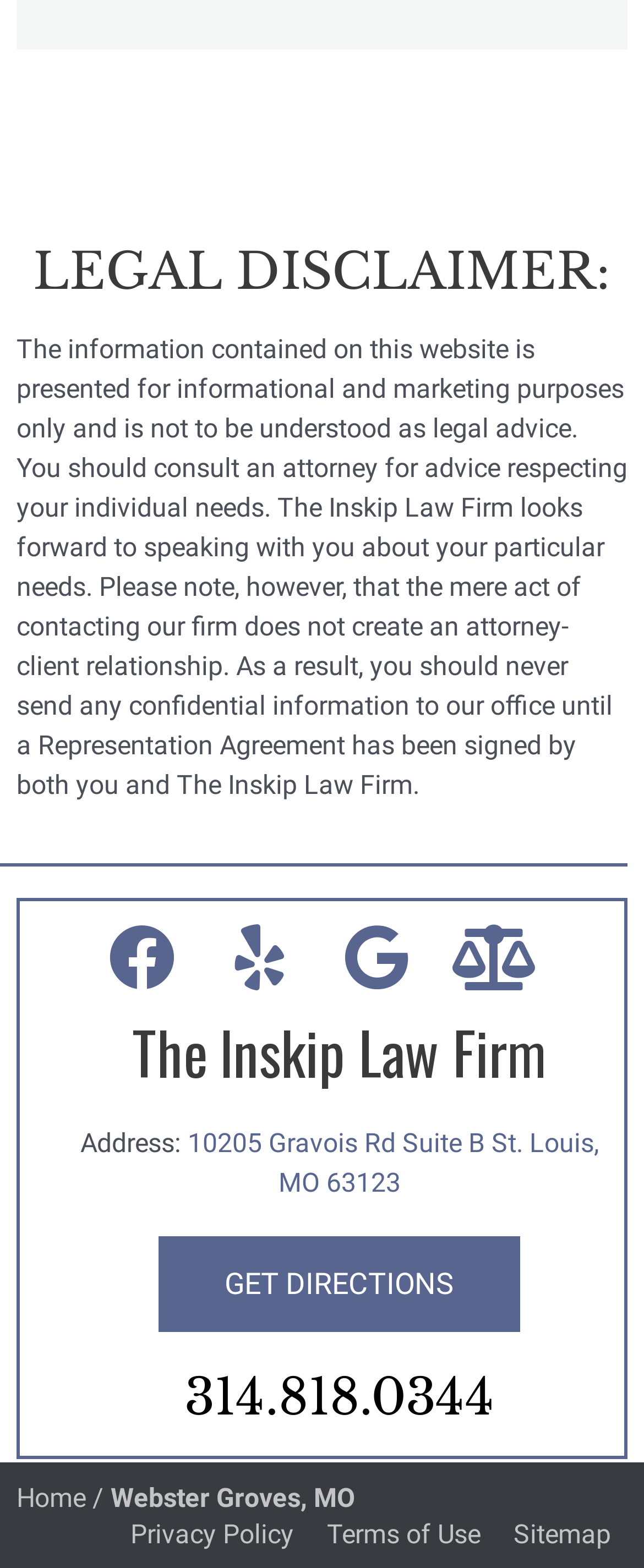Show the bounding box coordinates for the HTML element as described: "Kartik Agaram".

None